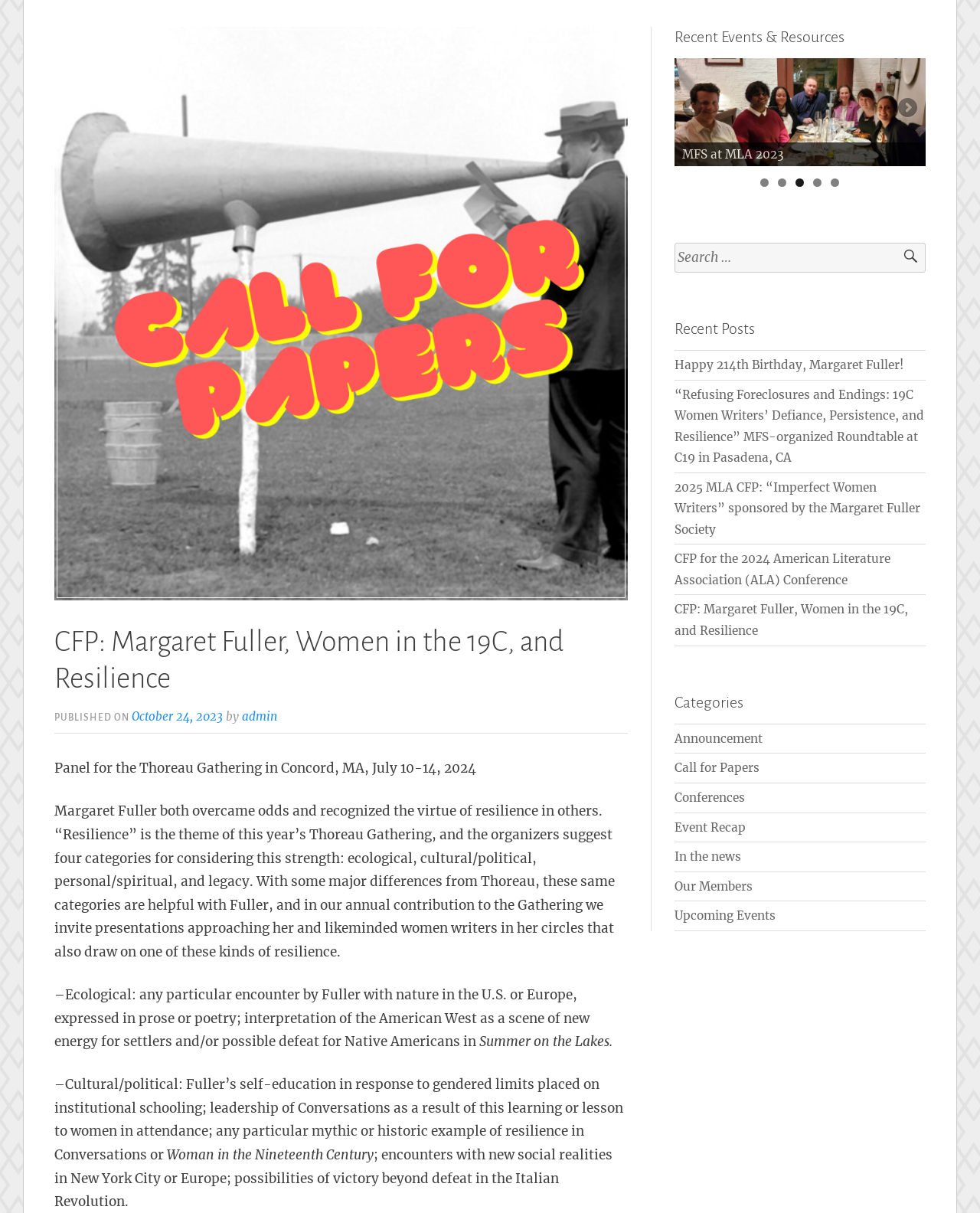Locate and provide the bounding box coordinates for the HTML element that matches this description: "Announcement".

[0.688, 0.603, 0.778, 0.615]